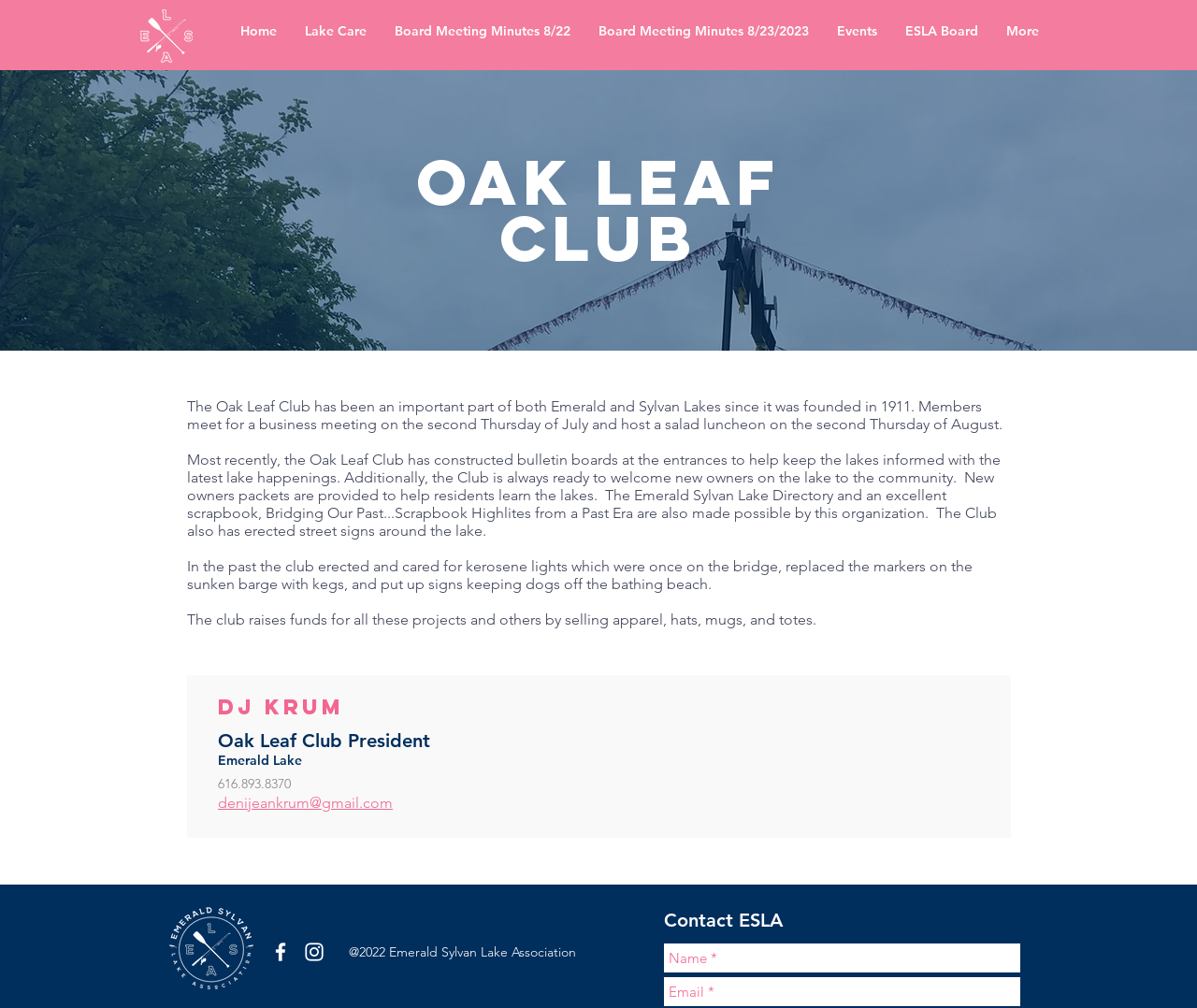Respond with a single word or phrase:
What is the name of the club?

Oak Leaf Club